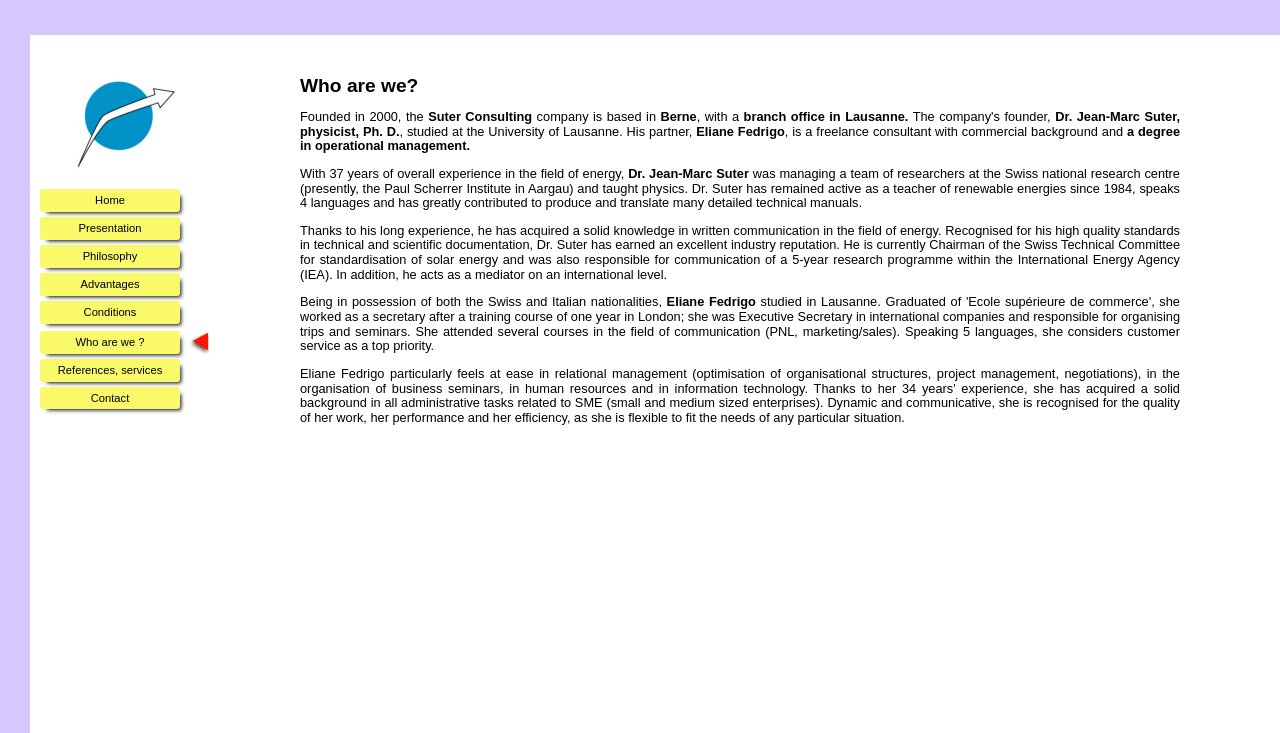Determine the bounding box coordinates of the section to be clicked to follow the instruction: "Click the image next to 'Who are we?' link". The coordinates should be given as four float numbers between 0 and 1, formatted as [left, top, right, bottom].

[0.148, 0.453, 0.163, 0.483]